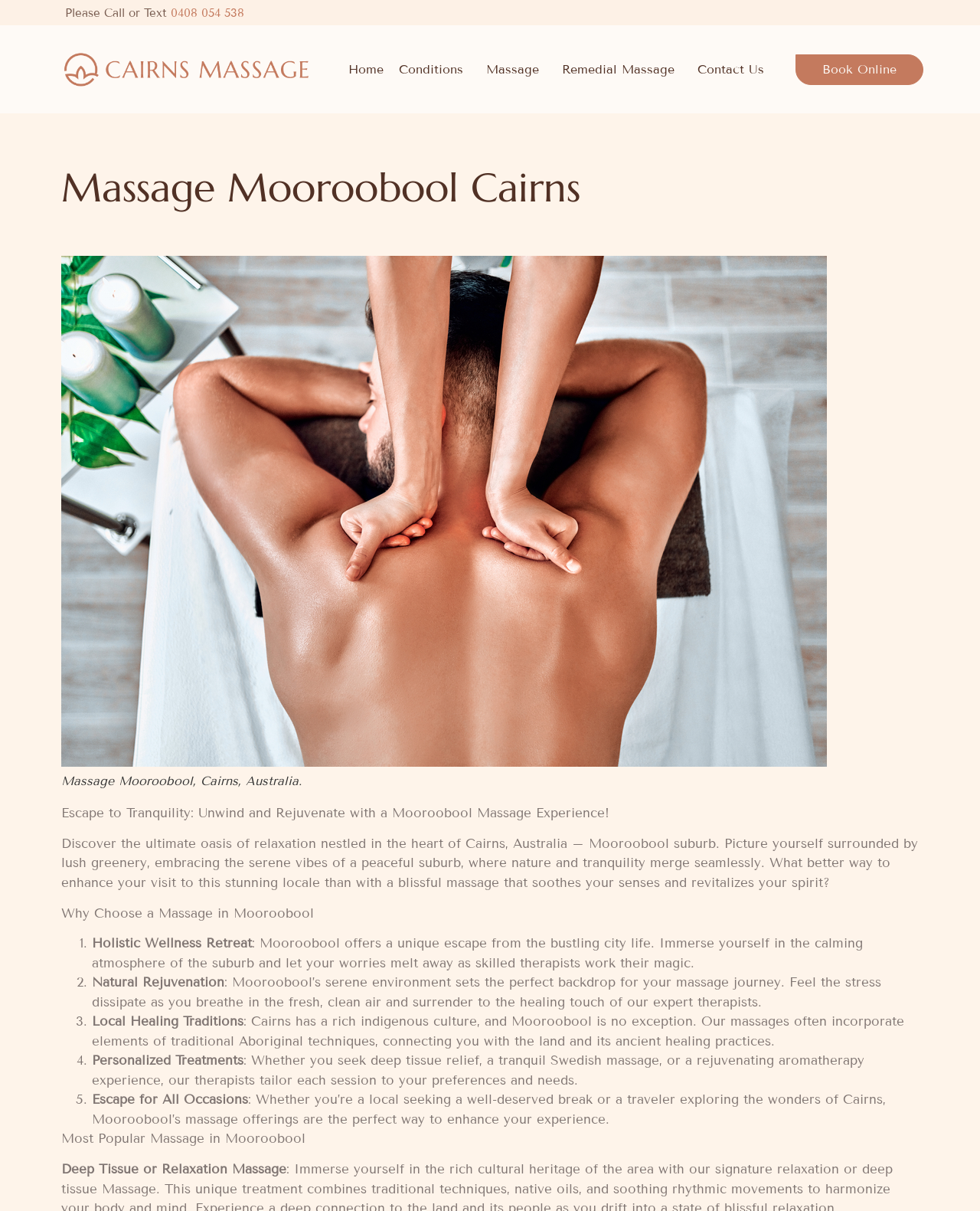Find the bounding box coordinates for the UI element whose description is: "0408 054 538". The coordinates should be four float numbers between 0 and 1, in the format [left, top, right, bottom].

[0.174, 0.005, 0.249, 0.016]